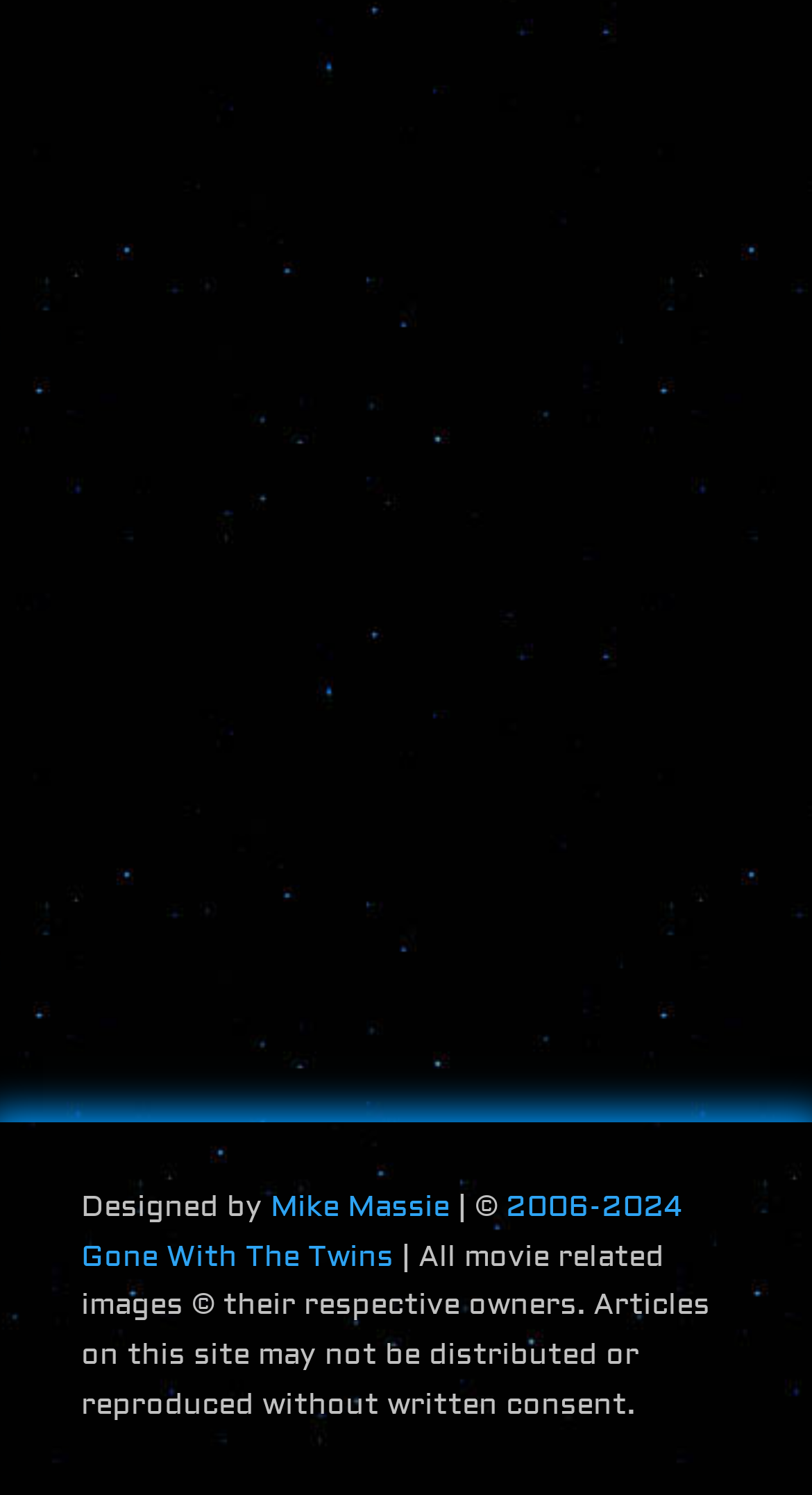Please identify the bounding box coordinates for the region that you need to click to follow this instruction: "Check the website's copyright information".

[0.1, 0.795, 0.841, 0.853]